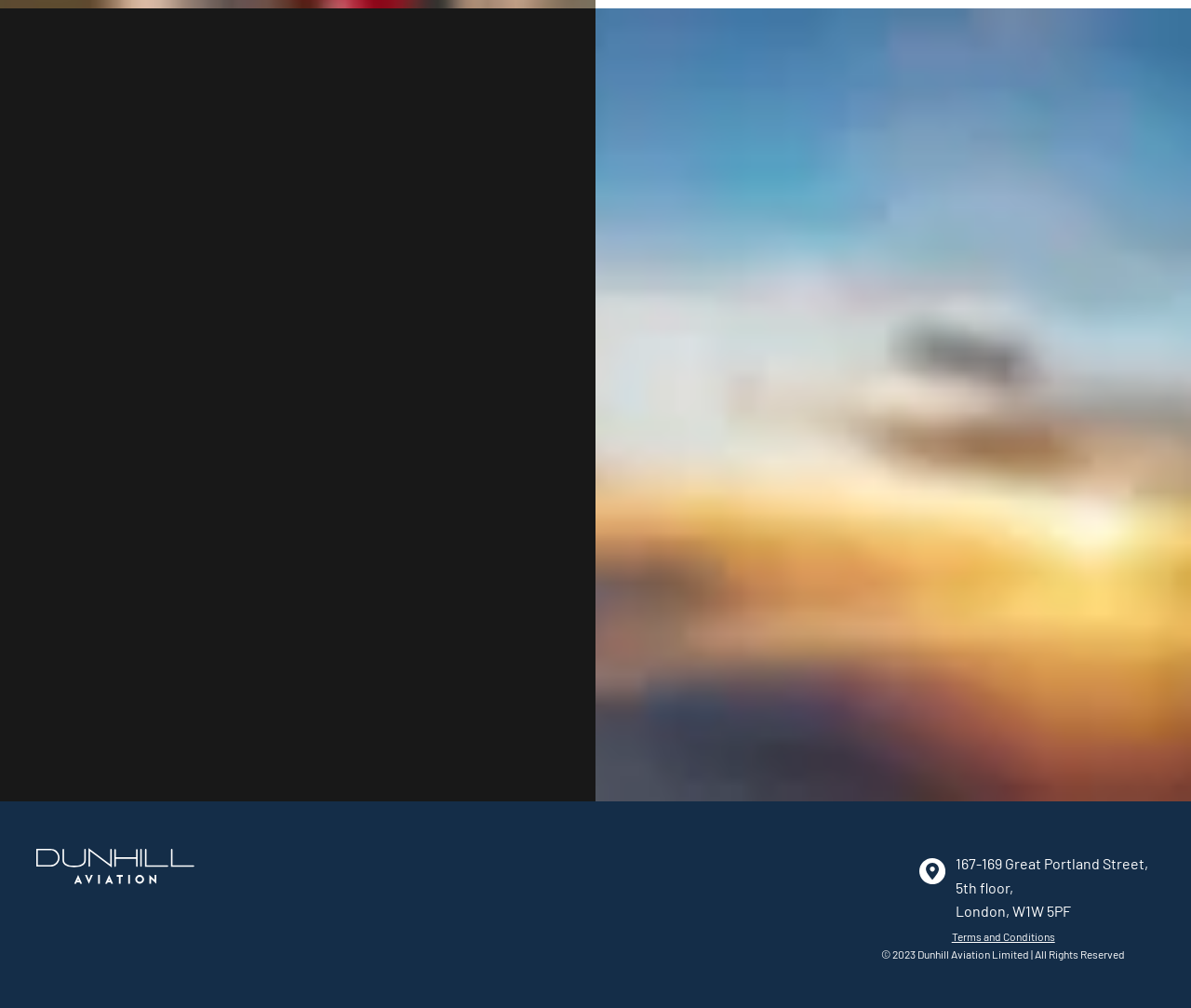Please give a succinct answer using a single word or phrase:
What is the address of Dunhill Aviation?

167-169 Great Portland Street, 5th floor, London, W1W 5PF